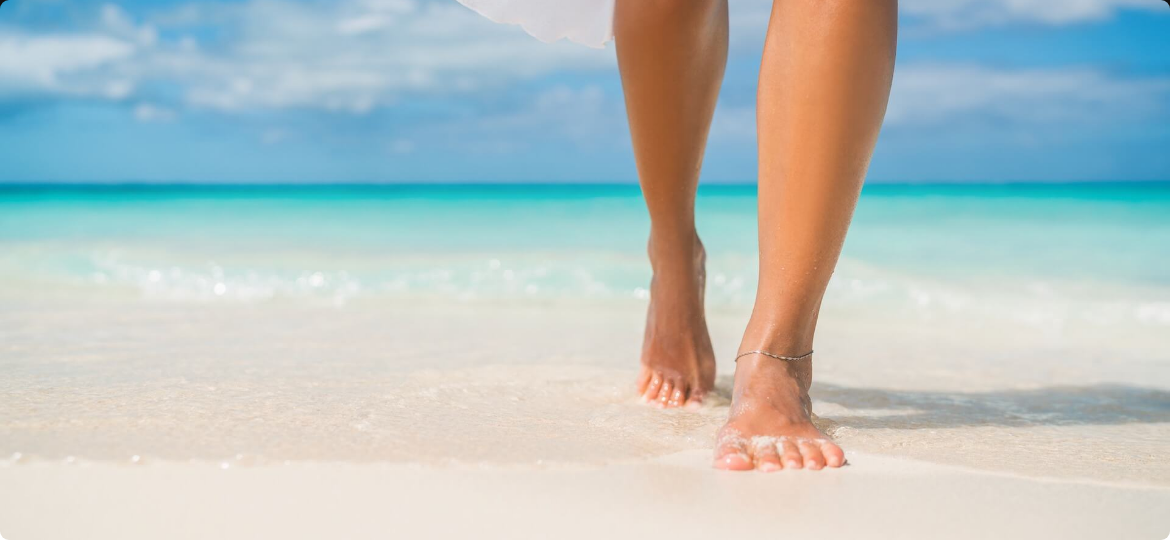Reply to the question with a single word or phrase:
What type of atmosphere is depicted in the image?

Idyllic summer